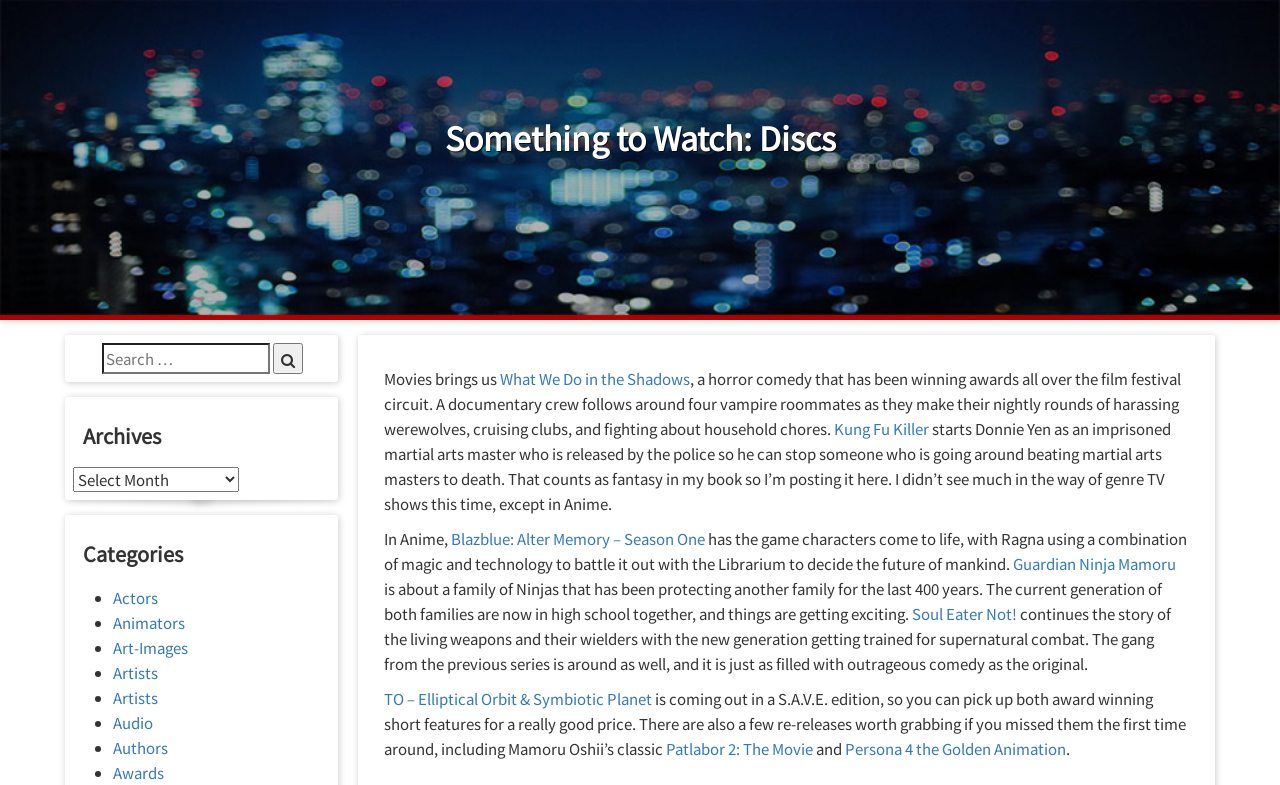Please locate the bounding box coordinates of the element that needs to be clicked to achieve the following instruction: "Click on the link to the European journal of anaesthesiology". The coordinates should be four float numbers between 0 and 1, i.e., [left, top, right, bottom].

None